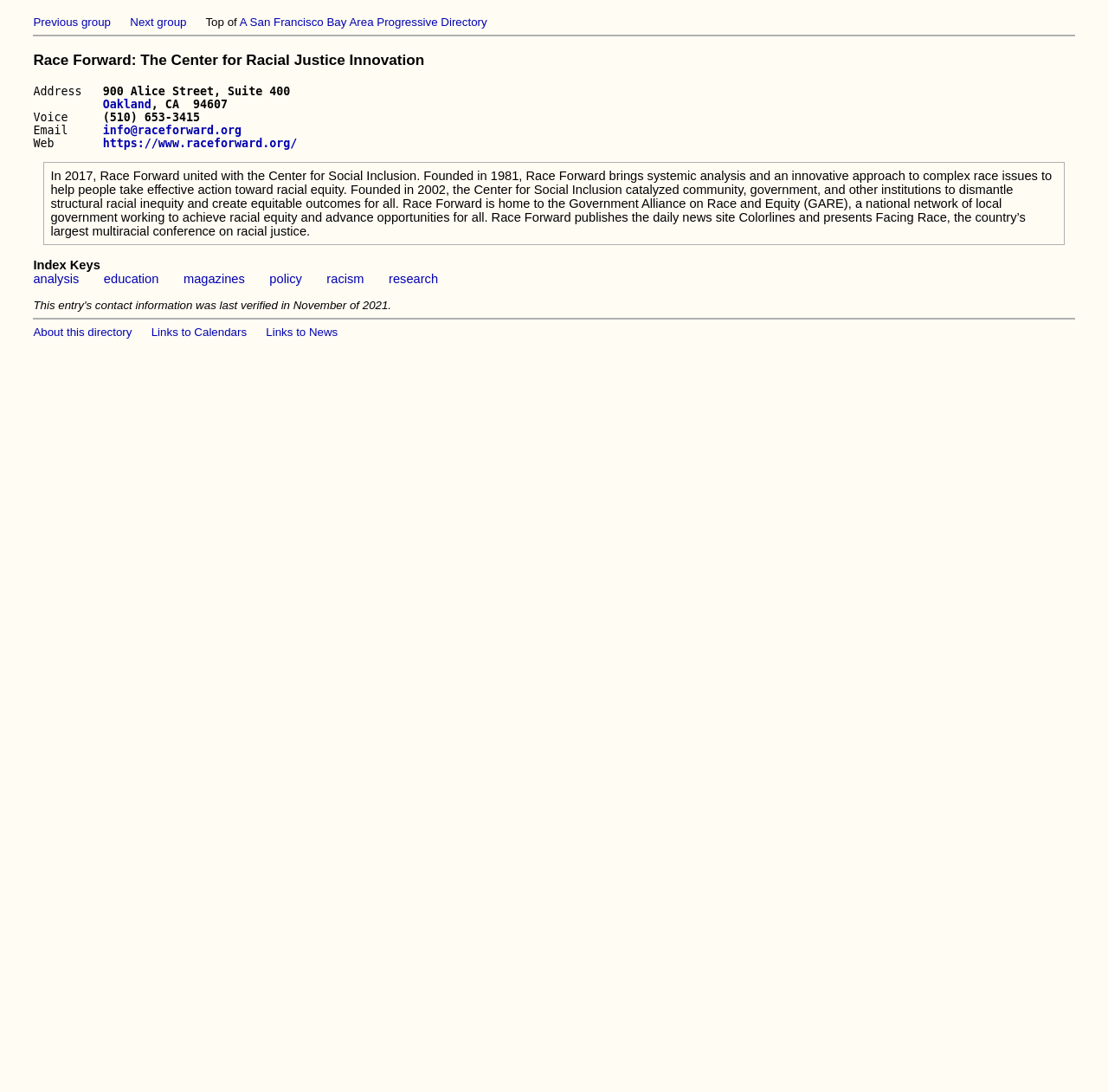Specify the bounding box coordinates of the region I need to click to perform the following instruction: "Read more about analysis". The coordinates must be four float numbers in the range of 0 to 1, i.e., [left, top, right, bottom].

[0.03, 0.249, 0.071, 0.262]